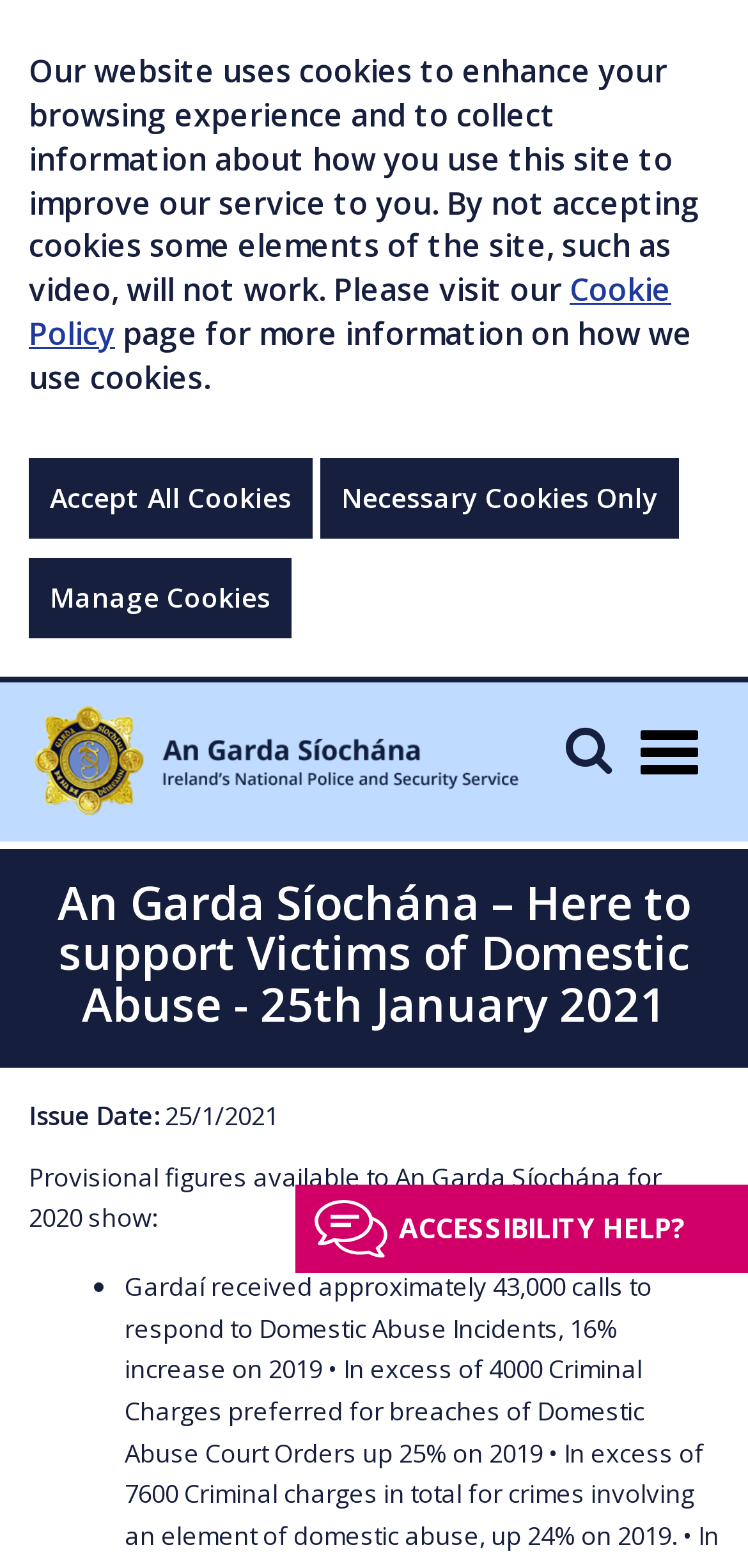Given the description "Manage Cookies", determine the bounding box of the corresponding UI element.

[0.038, 0.355, 0.39, 0.407]